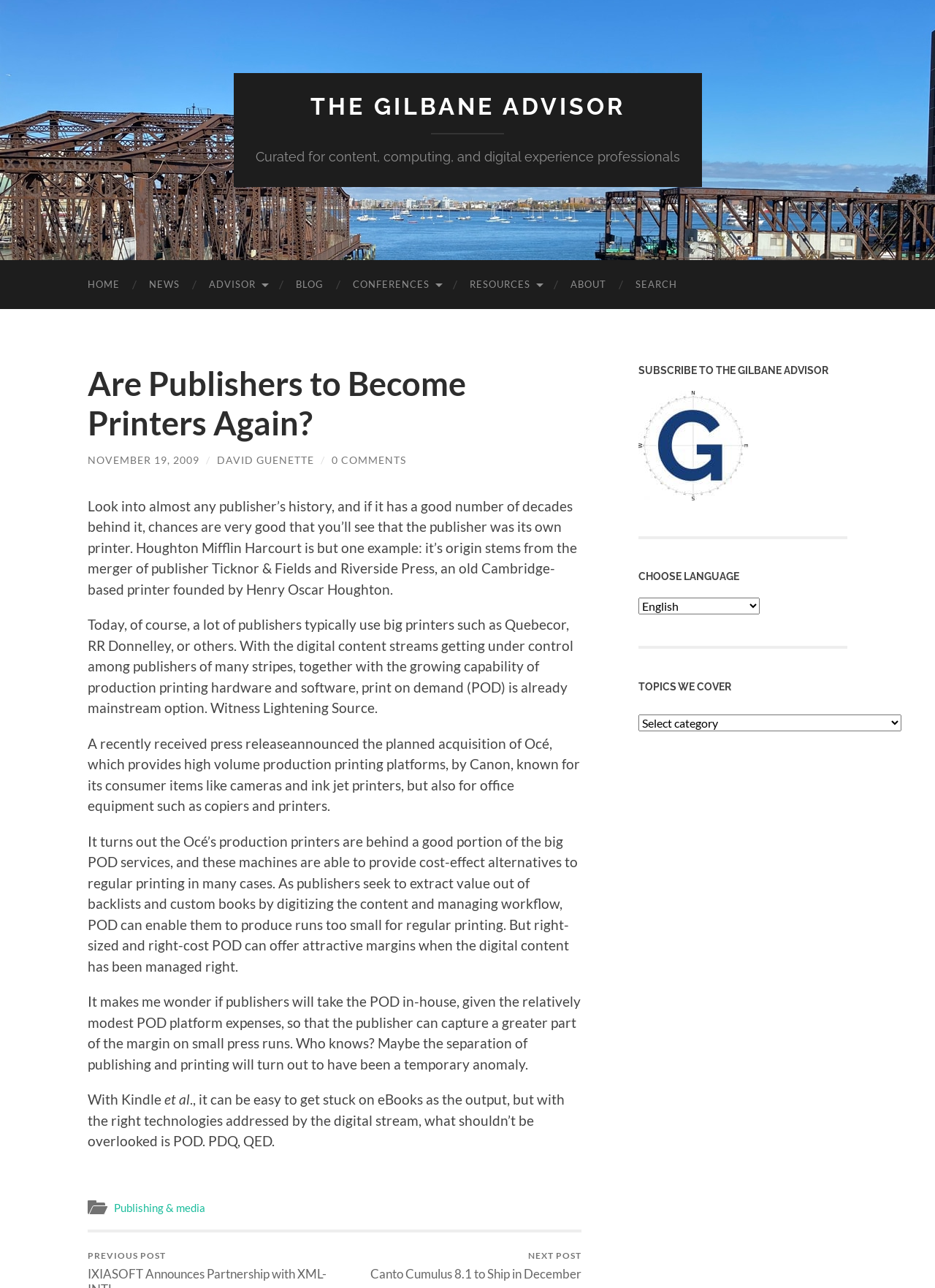Determine the bounding box coordinates for the clickable element required to fulfill the instruction: "Subscribe to the Gilbane Advisor". Provide the coordinates as four float numbers between 0 and 1, i.e., [left, top, right, bottom].

[0.683, 0.282, 0.906, 0.292]